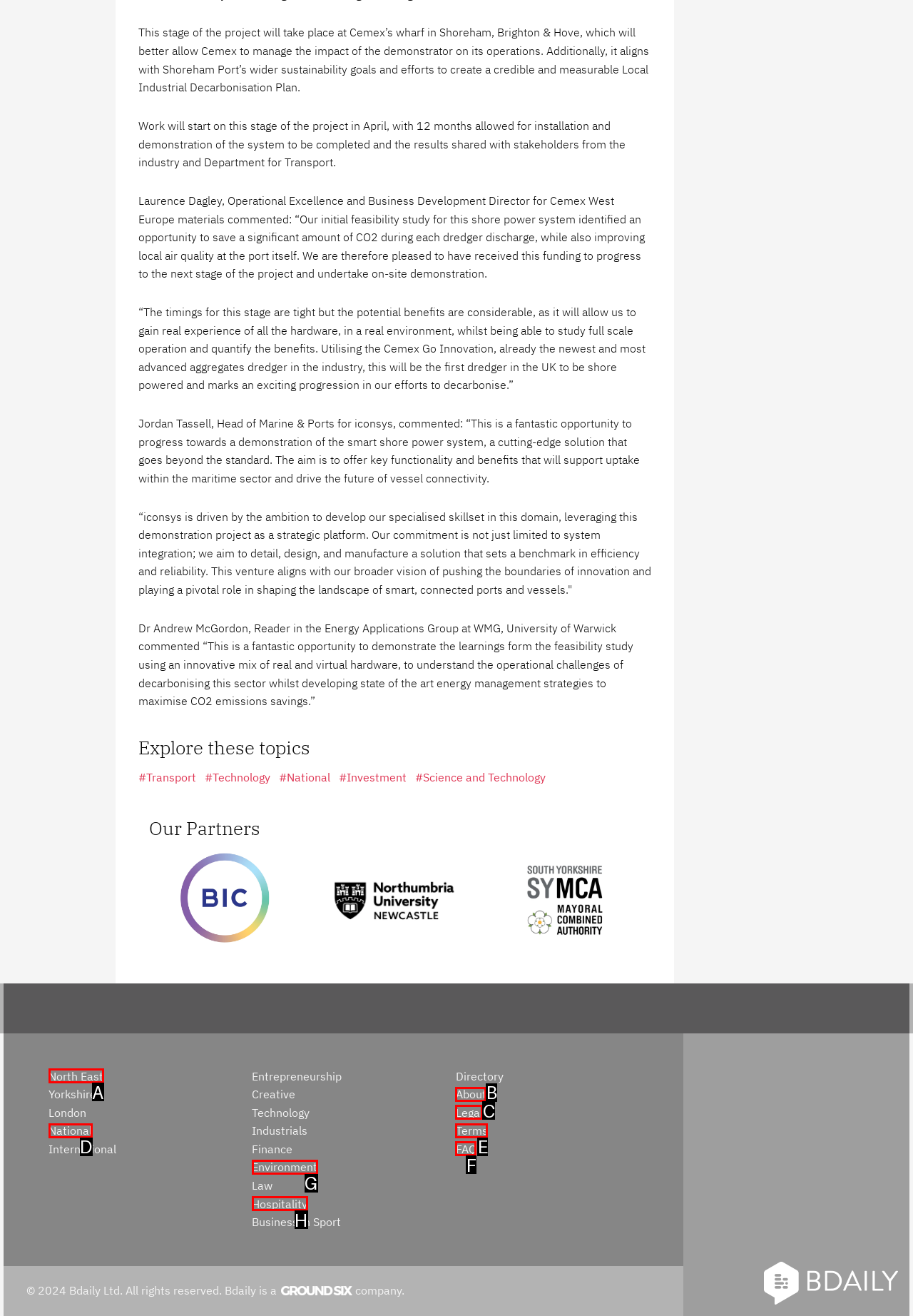Tell me the letter of the option that corresponds to the description: North East
Answer using the letter from the given choices directly.

A